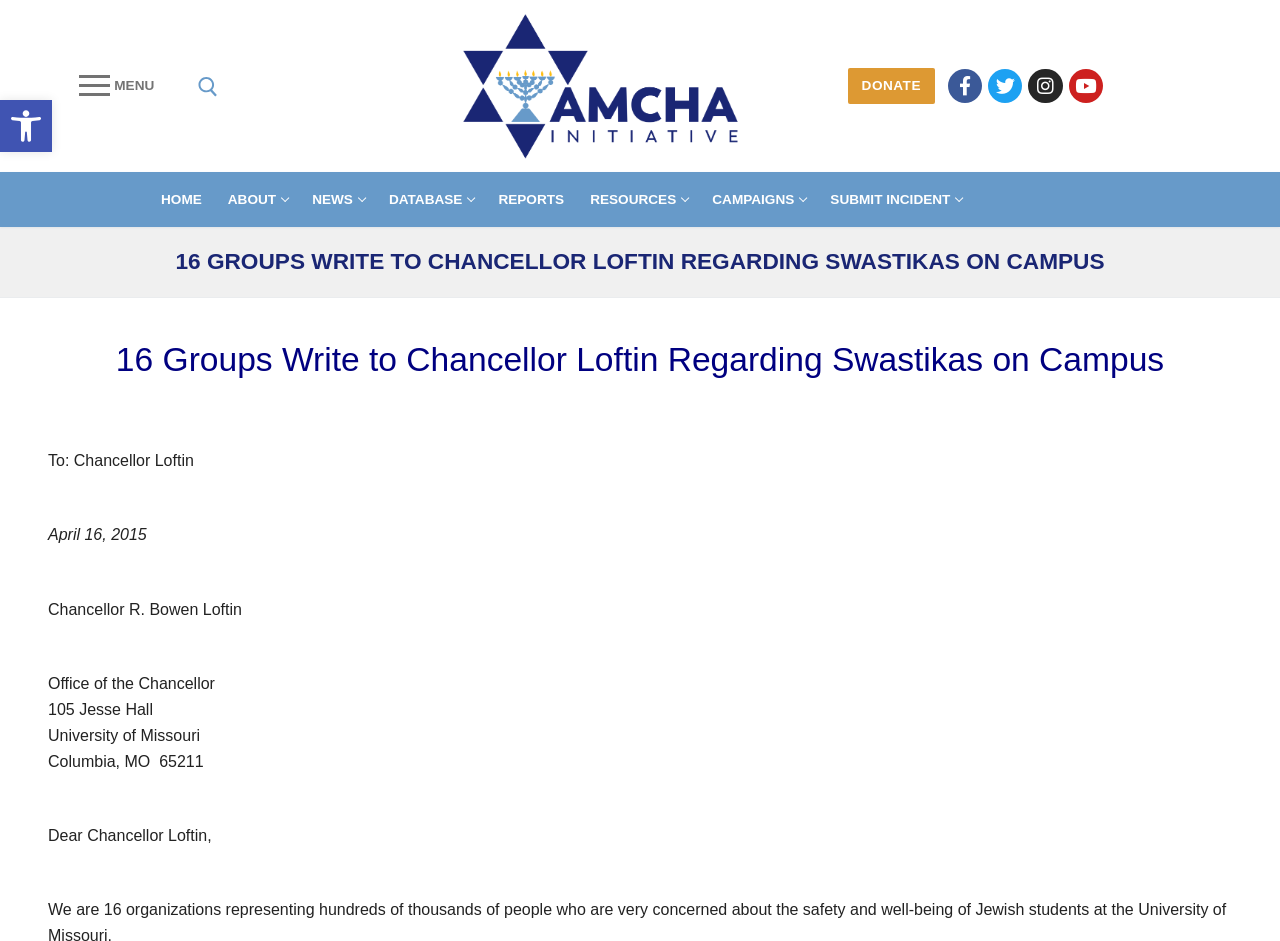Find the bounding box coordinates of the area to click in order to follow the instruction: "Search for something".

[0.143, 0.16, 0.362, 0.246]